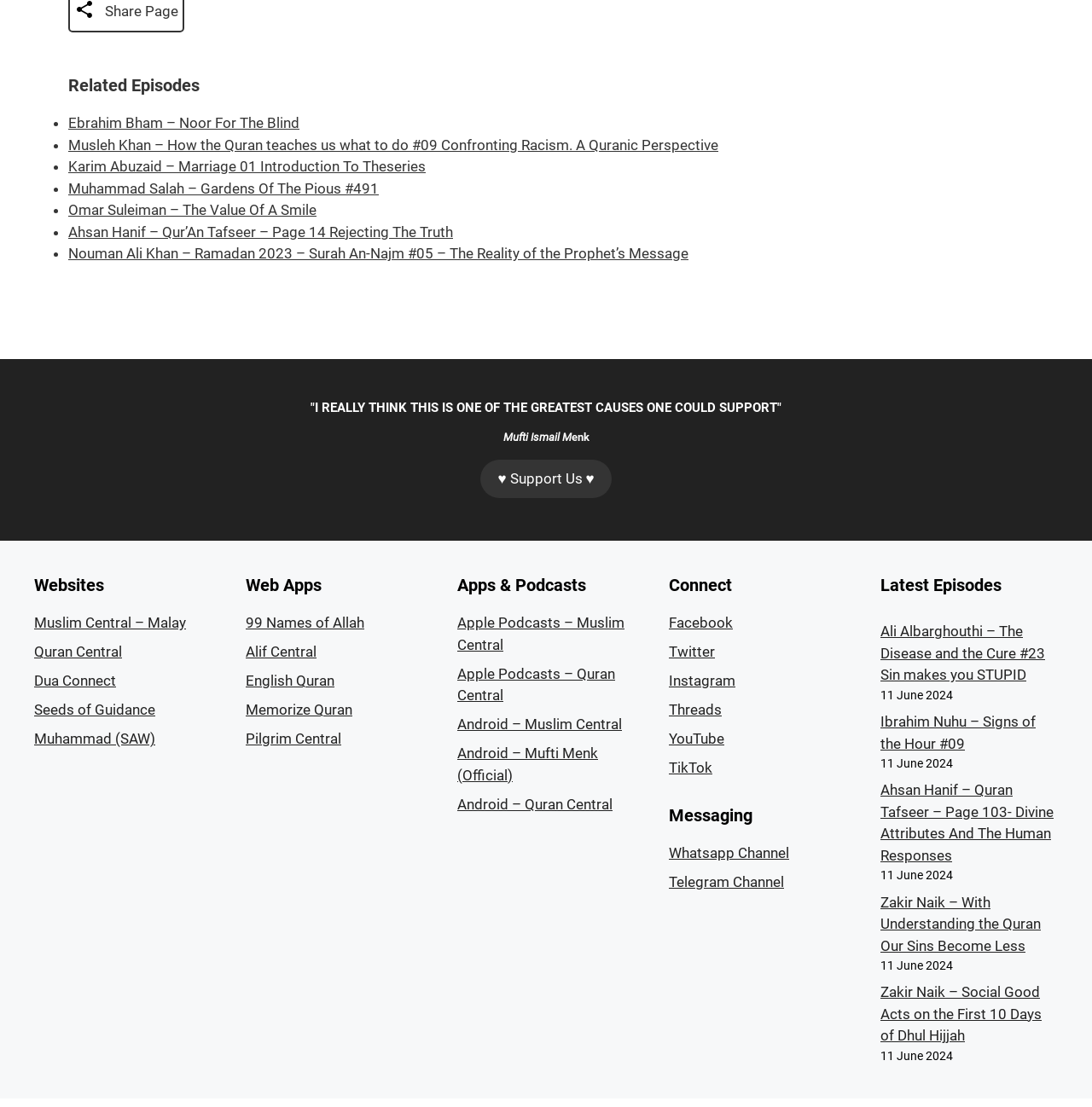Identify the bounding box for the UI element that is described as follows: "Hottips".

None